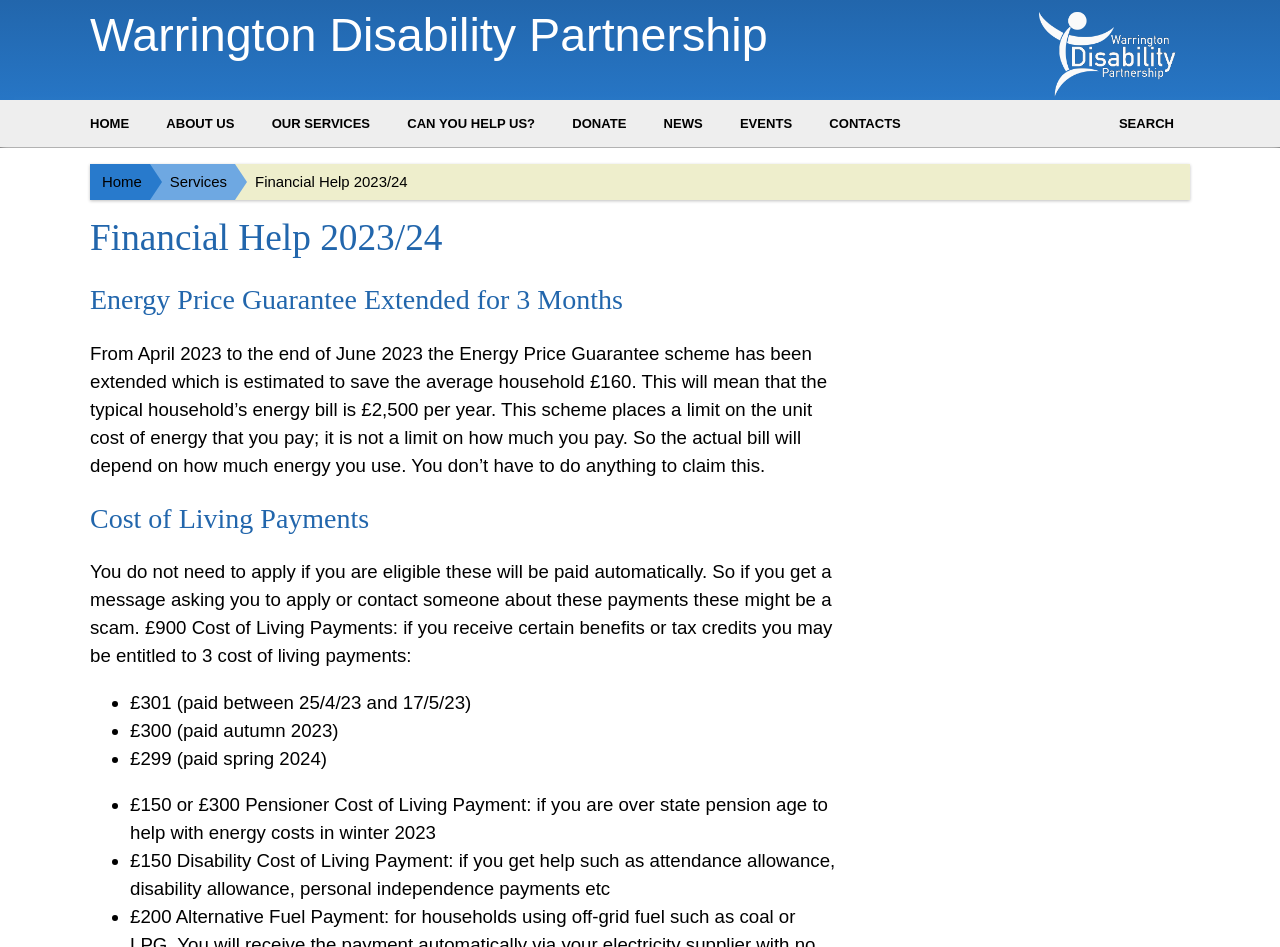Identify and provide the bounding box coordinates of the UI element described: "Can you help us?". The coordinates should be formatted as [left, top, right, bottom], with each number being a float between 0 and 1.

[0.306, 0.106, 0.431, 0.156]